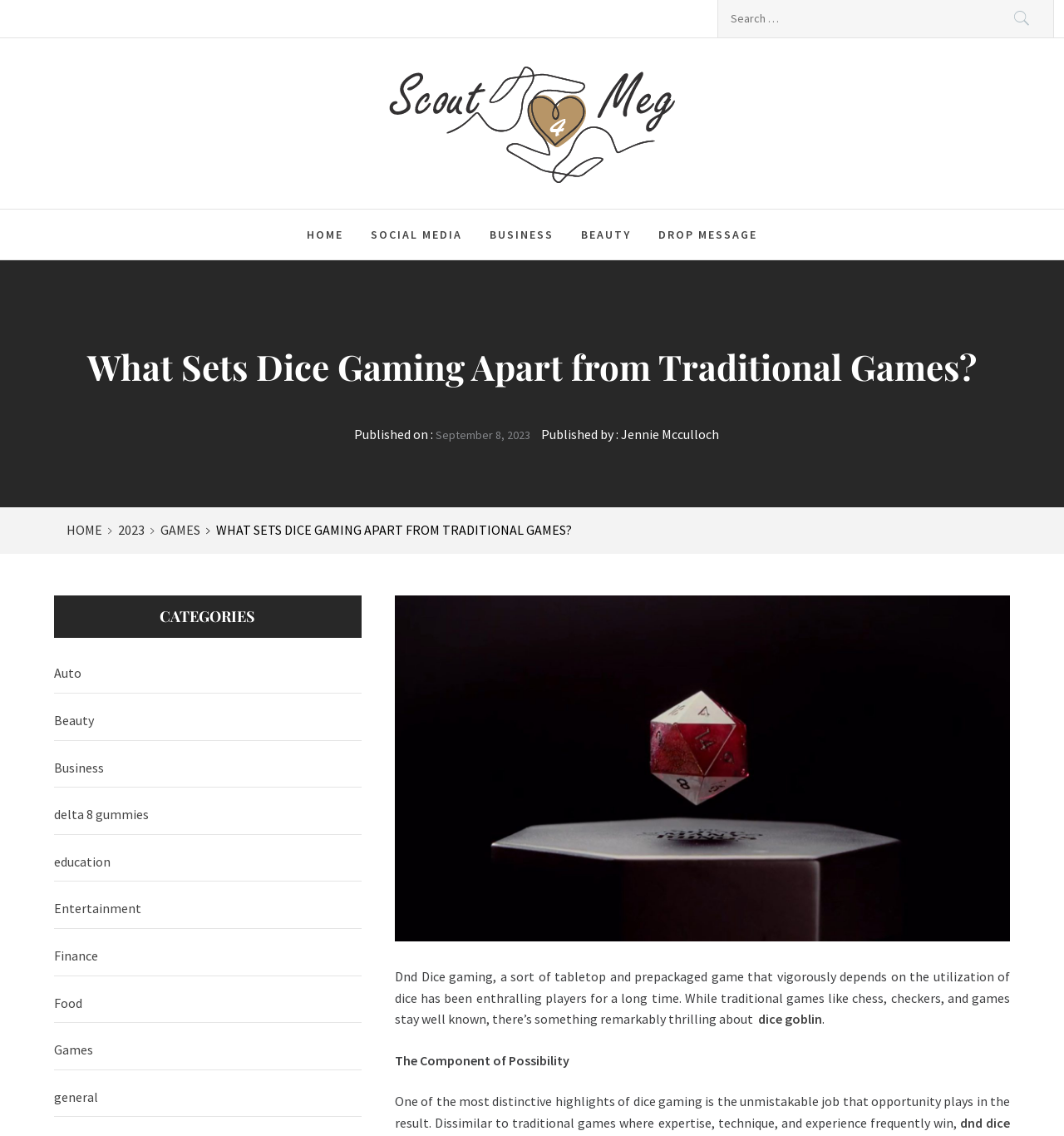Determine the bounding box coordinates of the target area to click to execute the following instruction: "Search for something."

[0.674, 0.0, 0.99, 0.033]